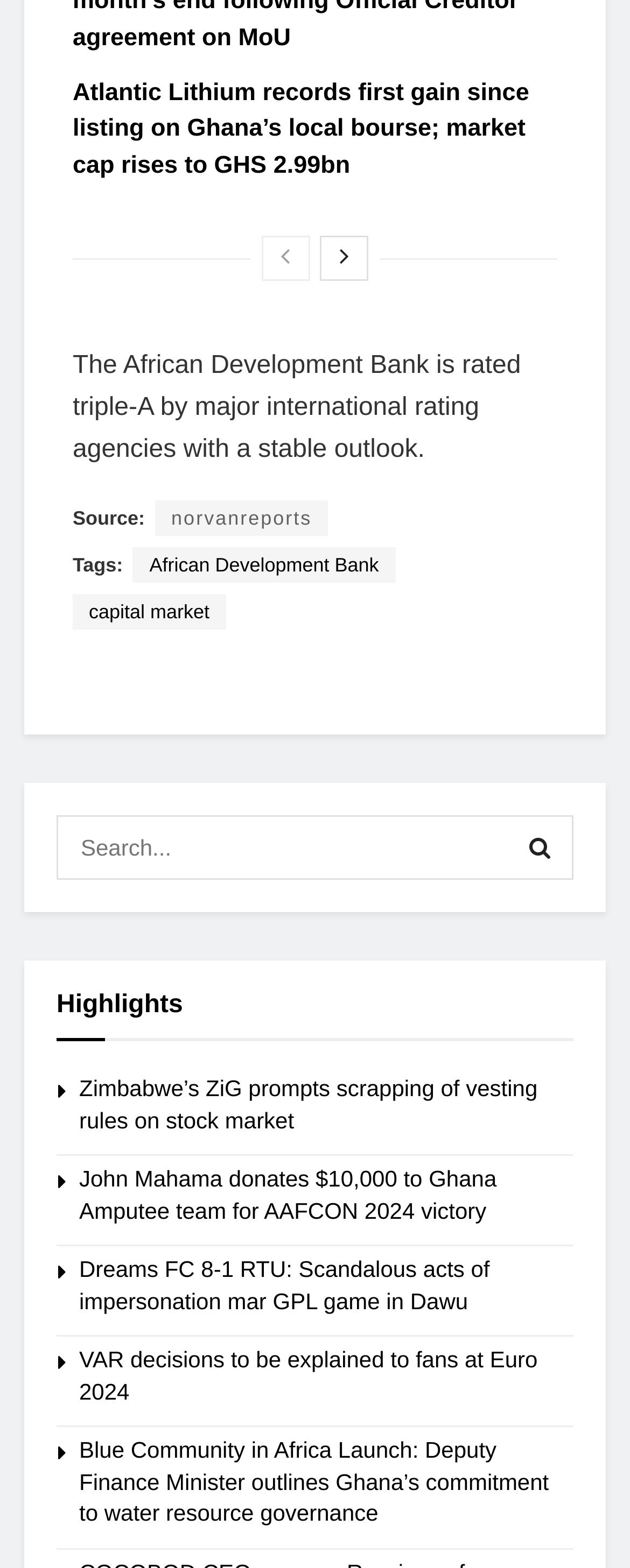Please locate the bounding box coordinates of the element that should be clicked to complete the given instruction: "Search for news".

[0.09, 0.52, 0.91, 0.561]